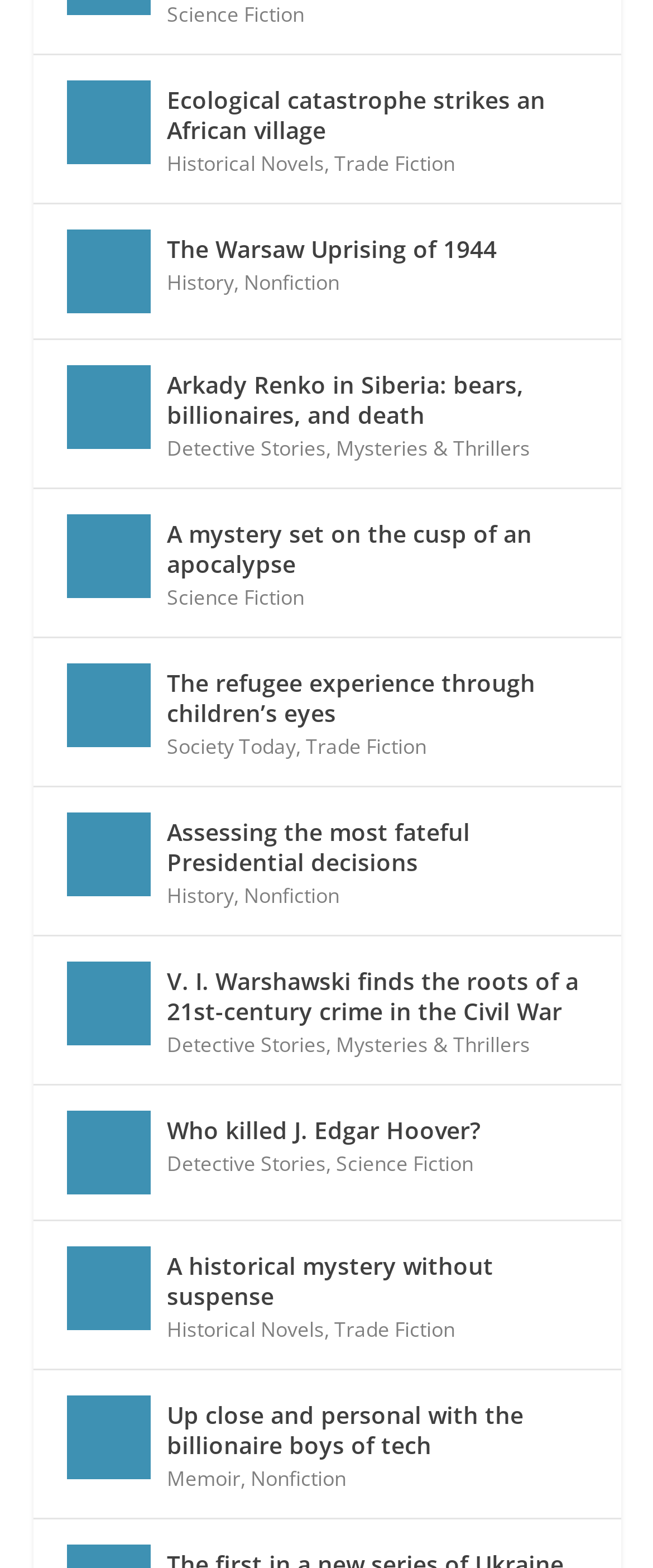Please find the bounding box coordinates of the element that needs to be clicked to perform the following instruction: "Read about The Warsaw Uprising of 1944". The bounding box coordinates should be four float numbers between 0 and 1, represented as [left, top, right, bottom].

[0.101, 0.146, 0.229, 0.2]